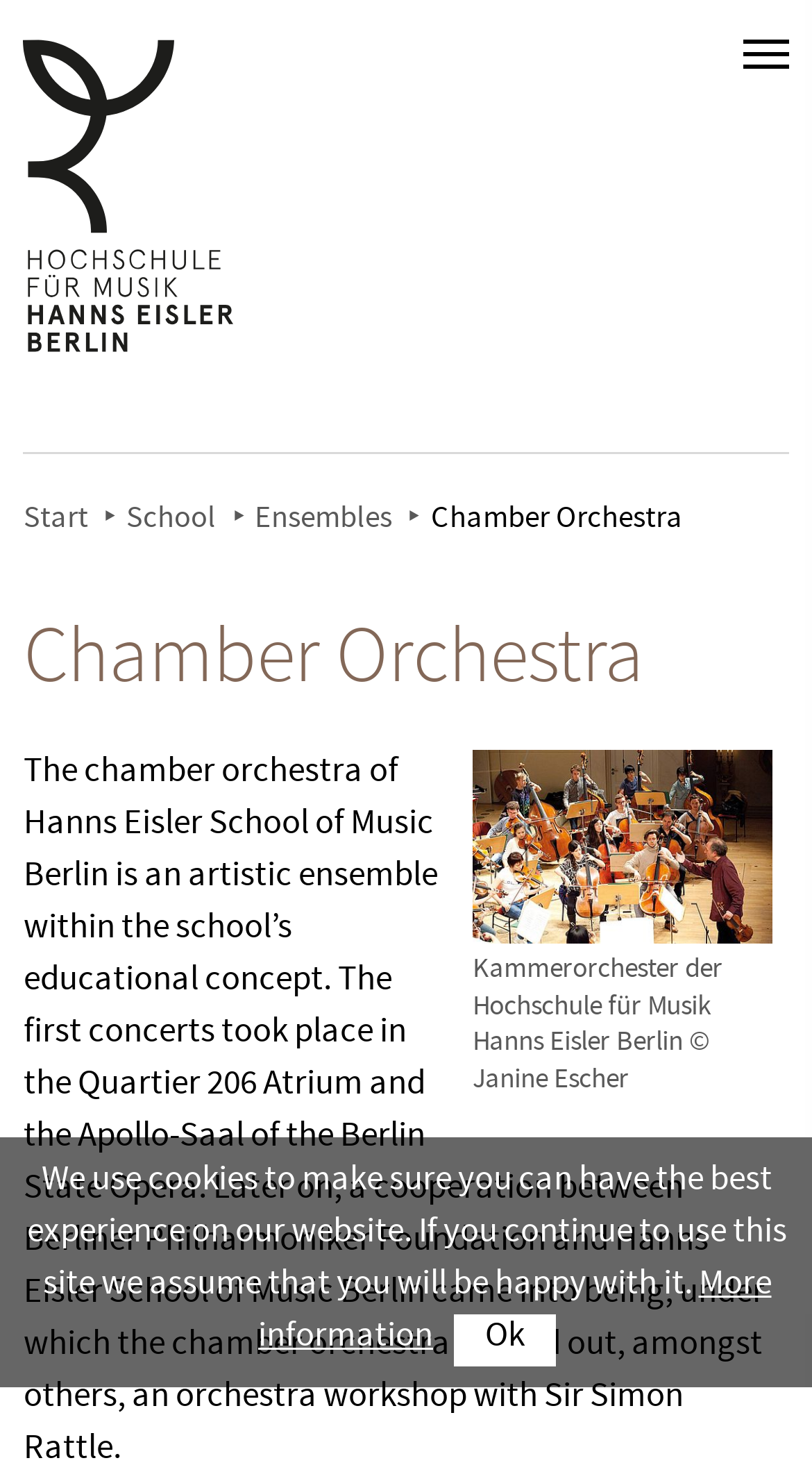Give a comprehensive overview of the webpage, including key elements.

The webpage is about the Chamber Orchestra of the Hochschule für Musik Hanns Eisler Berlin. At the top right corner, there is a navigation menu labeled "Hauptnavigation" with an "Open menu" button. On the top left, there is a link to the Hochschule für Musik Hanns Eisler Berlin's homepage.

Below the navigation menu, there is a breadcrumb navigation section with four links: "Start", "School", "Ensembles", and a static text "Chamber Orchestra". The "Chamber Orchestra" text is also a heading that spans the entire width of the page.

Under the breadcrumb navigation, there is a figure with an image of musicians rehearsing, accompanied by a figcaption with a photo credit. Below the image, there is a paragraph of text describing the chamber orchestra, its history, and its collaborations.

At the bottom of the page, there are two links: "More information" and "accept cookies". The "accept cookies" link has a button labeled "Ok".